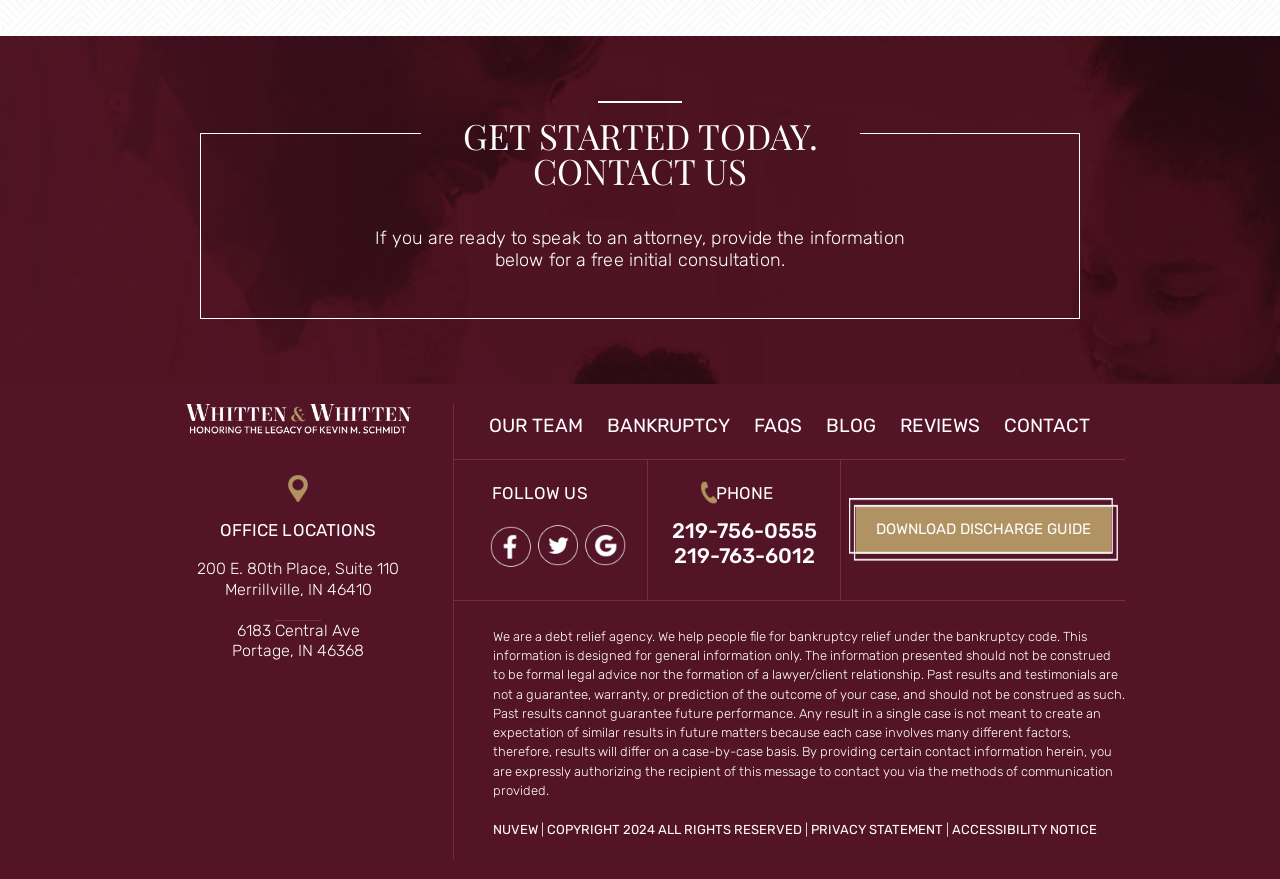Identify the bounding box coordinates of the clickable section necessary to follow the following instruction: "Follow on Facebook". The coordinates should be presented as four float numbers from 0 to 1, i.e., [left, top, right, bottom].

[0.382, 0.597, 0.415, 0.645]